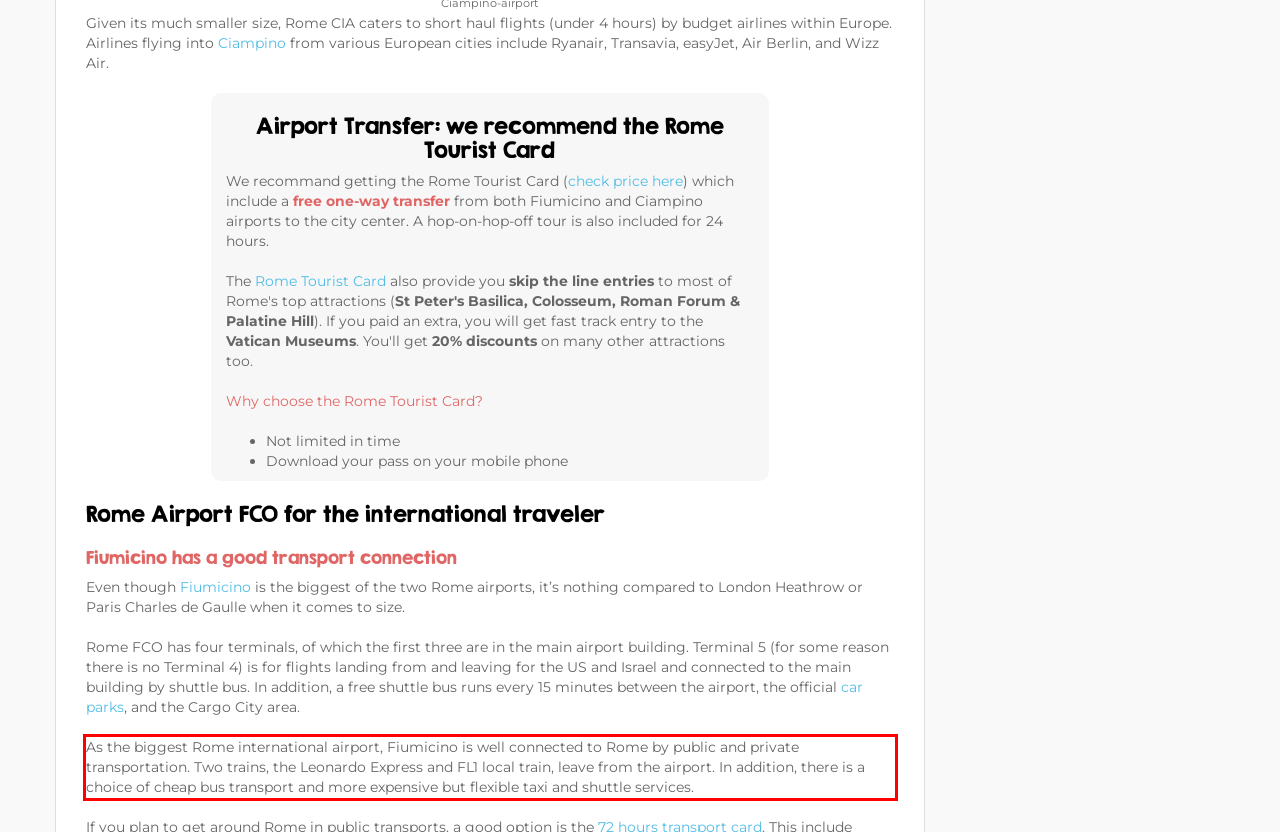In the given screenshot, locate the red bounding box and extract the text content from within it.

As the biggest Rome international airport, Fiumicino is well connected to Rome by public and private transportation. Two trains, the Leonardo Express and FL1 local train, leave from the airport. In addition, there is a choice of cheap bus transport and more expensive but flexible taxi and shuttle services.